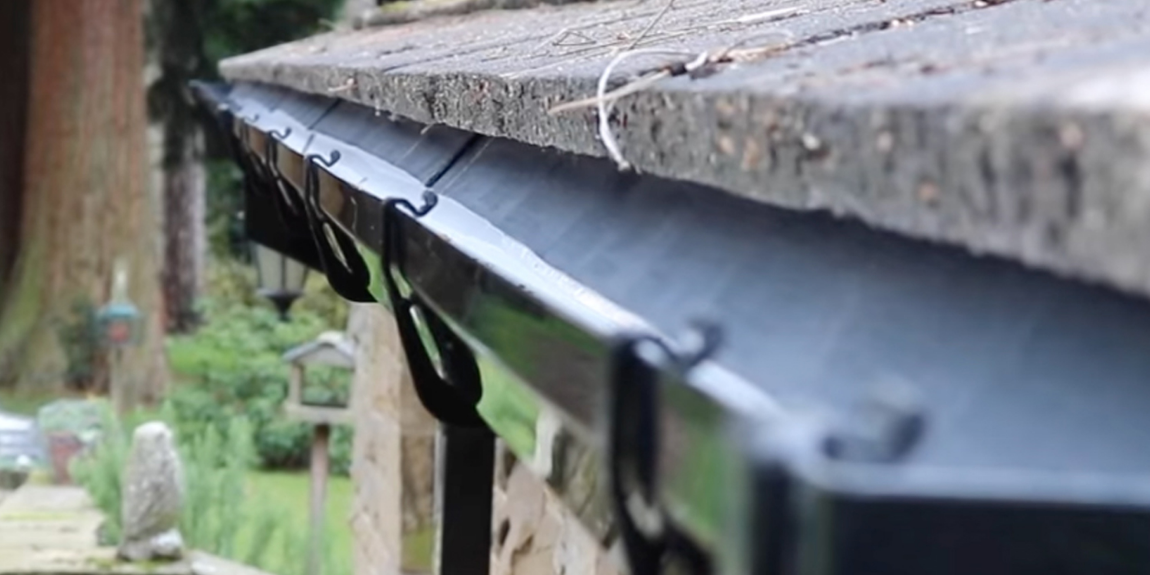Create a vivid and detailed description of the image.

The image showcases a close-up view of a well-installed gutter system, emphasizing its functionality and design. The black gutter, securely fastened with durable hangers, runs along the edge of a charming roof, demonstrating the attention to detail and craftsmanship that Acorn Roofing Services offers. In the background, a lush green setting can be seen, hinting at the seamless integration of the gutter system into a well-maintained property. This visual reinforces the importance of quality gutter solutions that protect homes from potential water damage, highlighting the expertise and reliability of Acorn Roofing Services in delivering top-notch gutter installations and repairs. Contact them today for peace of mind and protection for your home.